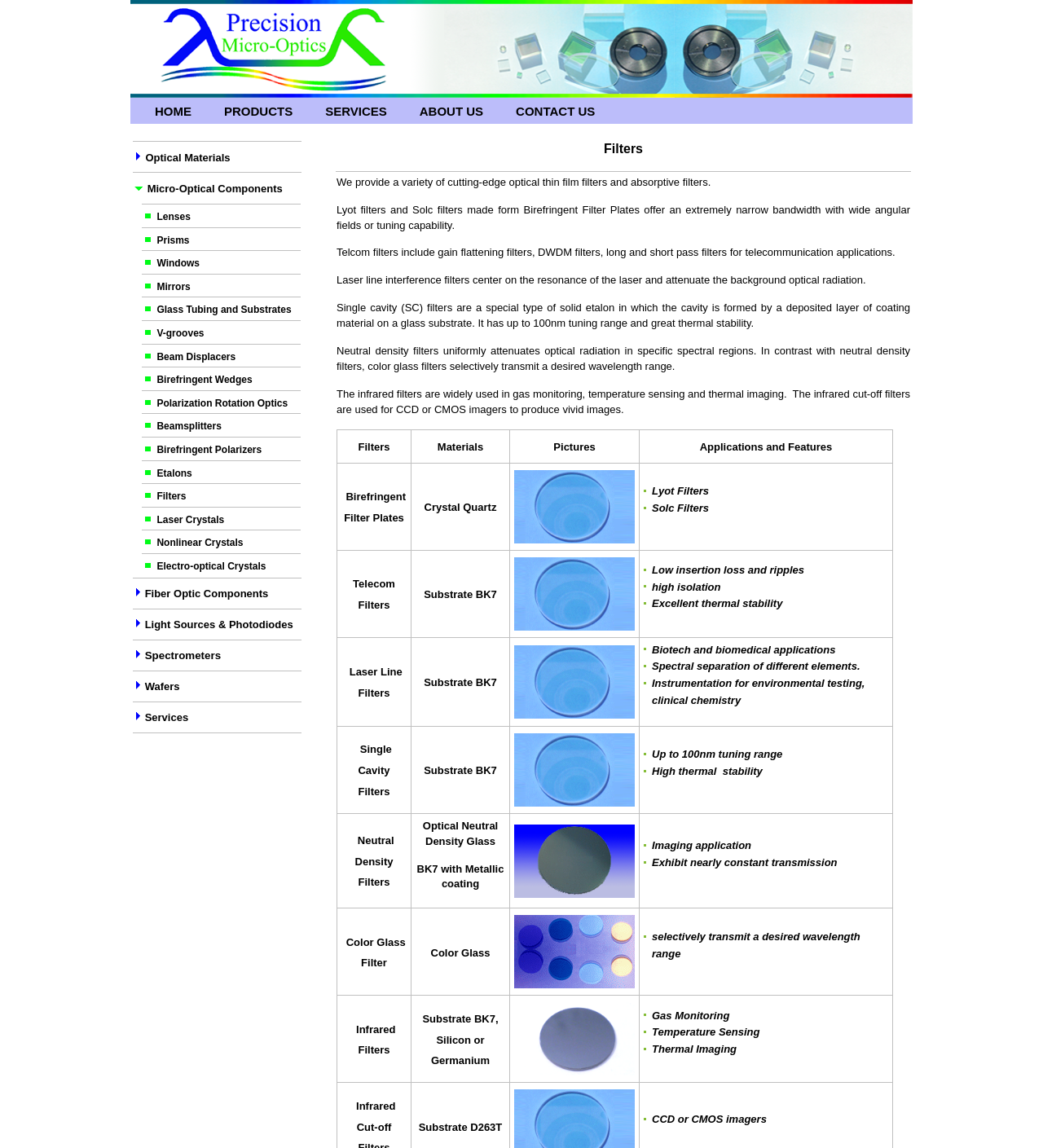Produce a meticulous description of the webpage.

The webpage is about optical components and filters. At the top, there are five navigation links: "HOME", "PRODUCTS", "SERVICES", "ABOUT US", and "CONTACT US". Below these links, there is a table with two columns. The left column has a heading "Optical Materials" with a link to a page about optical materials. The right column has a list of 14 links to different types of micro-optical components, including lenses, prisms, windows, mirrors, and more. Each link is accompanied by a small amount of whitespace to the left, represented by "\xa0". The links are arranged in a vertical list, with the first link "Lenses" at the top and the last link "Electro-optical Crystals" at the bottom. The text "Lyot filters and Solc filters made form Birefringent Filter Plates offer an extremely narrow bandwidth with wide angular fields or tuning capability. Single cavity (SC) filters are a special type" is likely a brief description of the filters being discussed on the page.